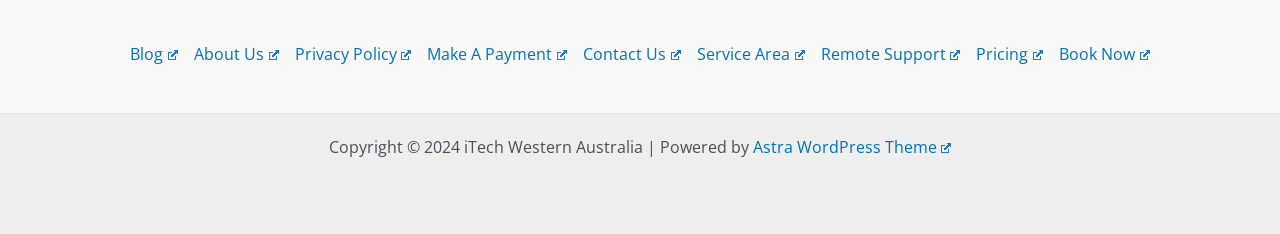Identify the bounding box coordinates necessary to click and complete the given instruction: "Search on libcom.org".

None